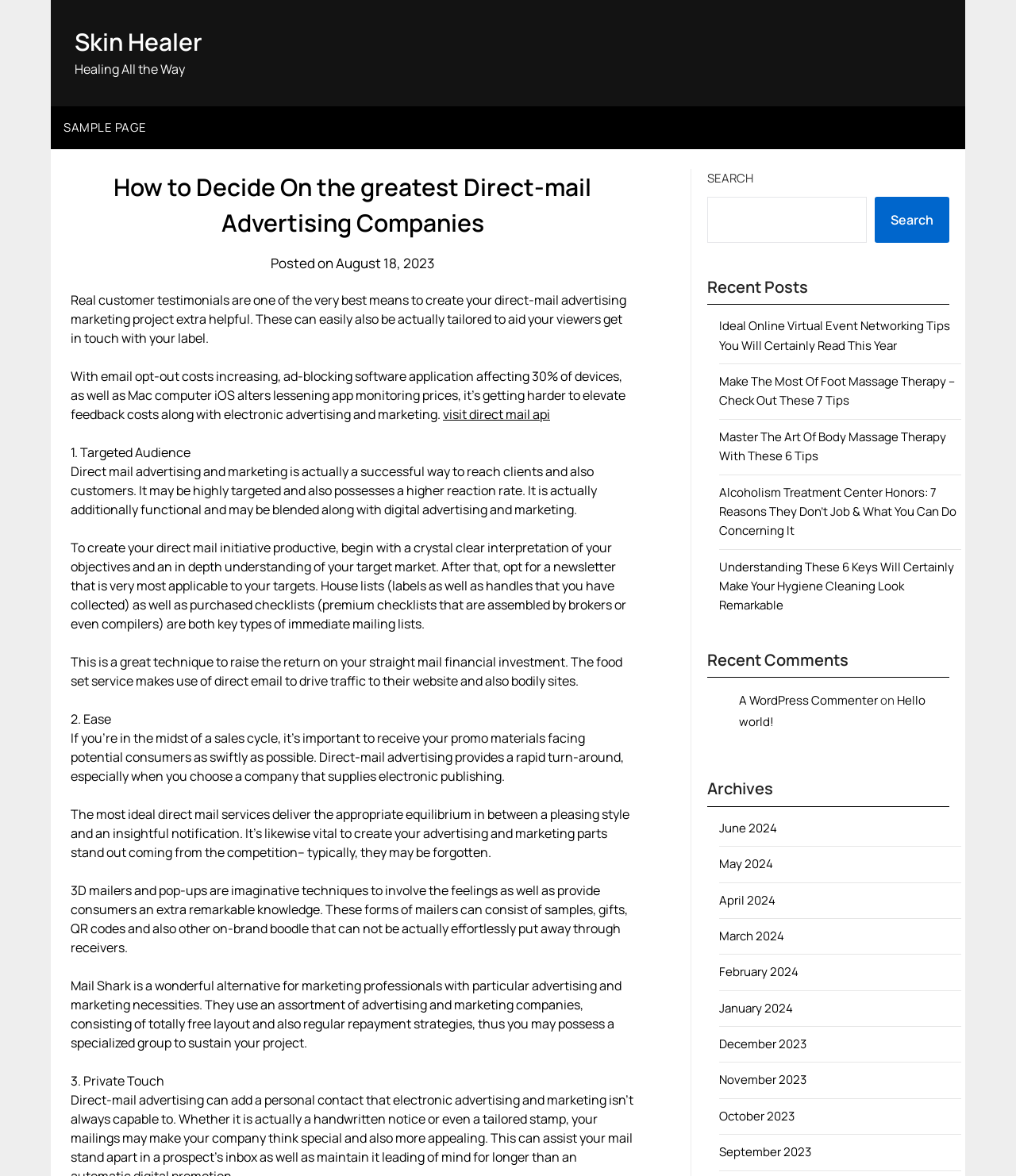Give an extensive and precise description of the webpage.

The webpage is about deciding on the best direct-mail advertising companies, specifically for Skin Healer. At the top, there is a link to "Skin Healer" and a static text "Healing All the Way". Below that, there is a link to "SAMPLE PAGE" which leads to the main content of the page.

The main content is divided into sections, starting with a heading "How to Decide On the greatest Direct-mail Advertising Companies". This section provides an introduction to the importance of real customer testimonials in direct-mail advertising. 

Below this introduction, there are three sections labeled "1. Targeted Audience", "2. Ease", and "3. Private Touch". Each section provides information on how to make direct mail advertising effective, including targeting the right audience, using a rapid turnaround, and adding a personal touch.

To the right of the main content, there is a search bar with a button labeled "Search". Below the search bar, there are headings for "Recent Posts", "Recent Comments", and "Archives". Under "Recent Posts", there are five links to different articles. Under "Recent Comments", there is a single comment from "A WordPress Commenter" on the article "Hello world!". Under "Archives", there are nine links to different months from June 2024 to September 2023.

Throughout the page, there are no images, but there are several links to different articles, companies, and services related to direct-mail advertising.